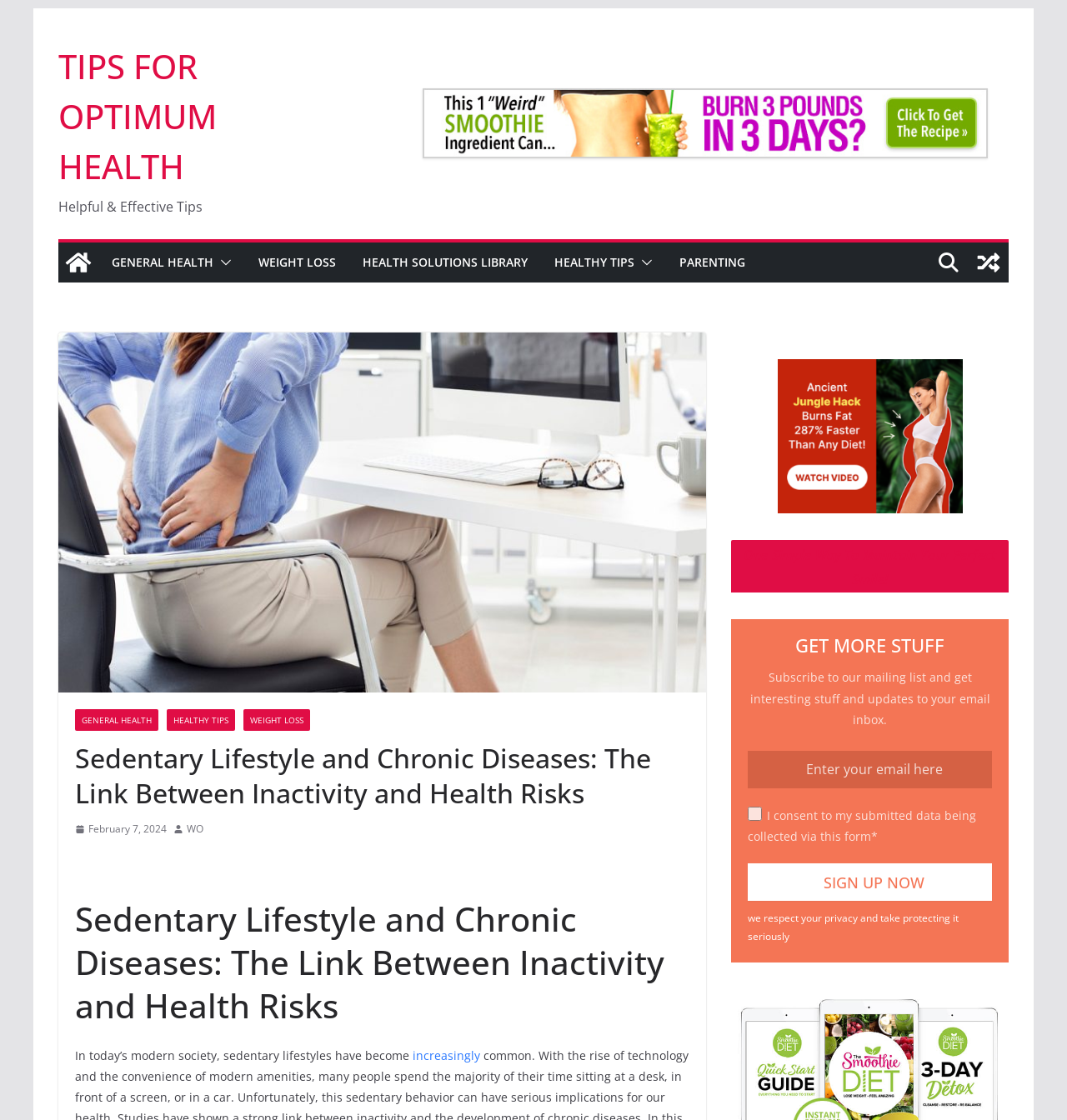What is the theme of the image with the link 'smoothies miracle'?
From the details in the image, provide a complete and detailed answer to the question.

The image with the link 'smoothies miracle' is located under the heading 'TIPS FOR OPTIMUM HEALTH', implying that the theme of the image is related to health or wellness, possibly promoting a healthy smoothie recipe.